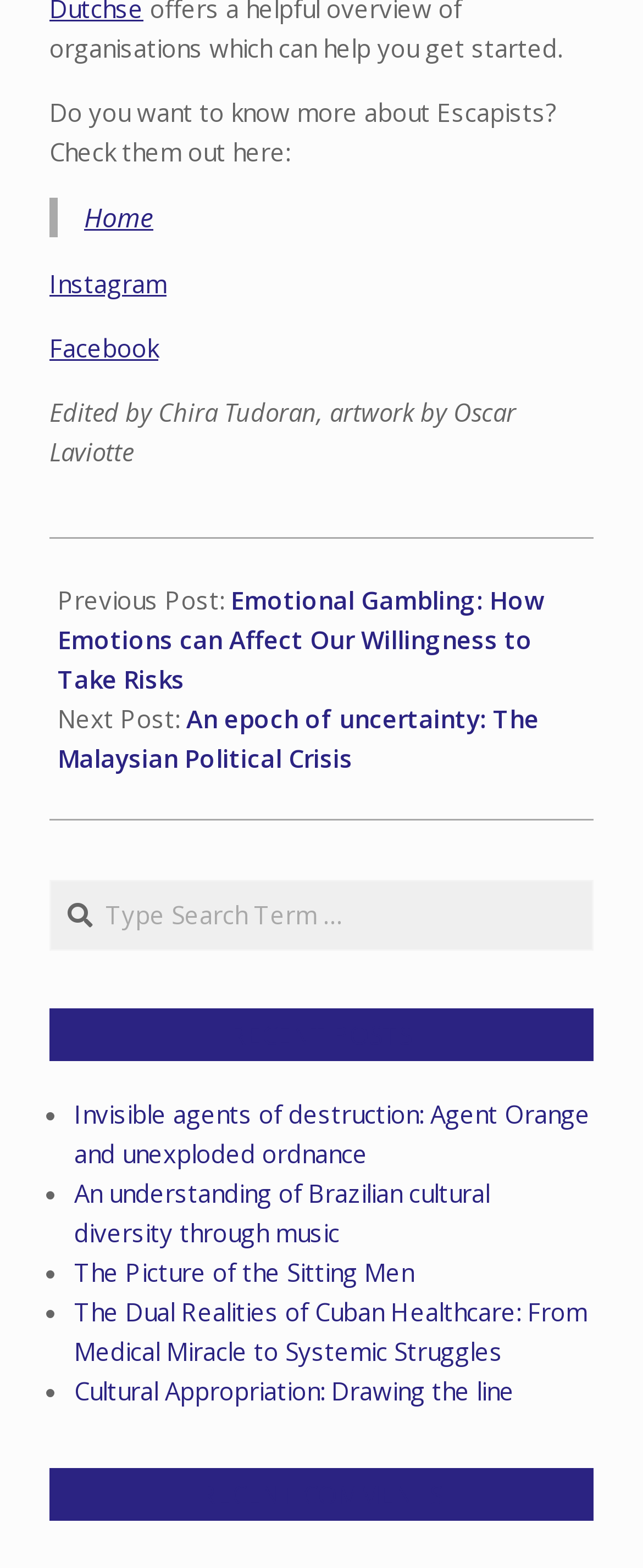Look at the image and write a detailed answer to the question: 
What is the purpose of the textbox?

I found the purpose of the textbox by looking at the static text element with the content 'Search' which is located above the textbox, and the placeholder text 'Type Search Term …' inside the textbox.